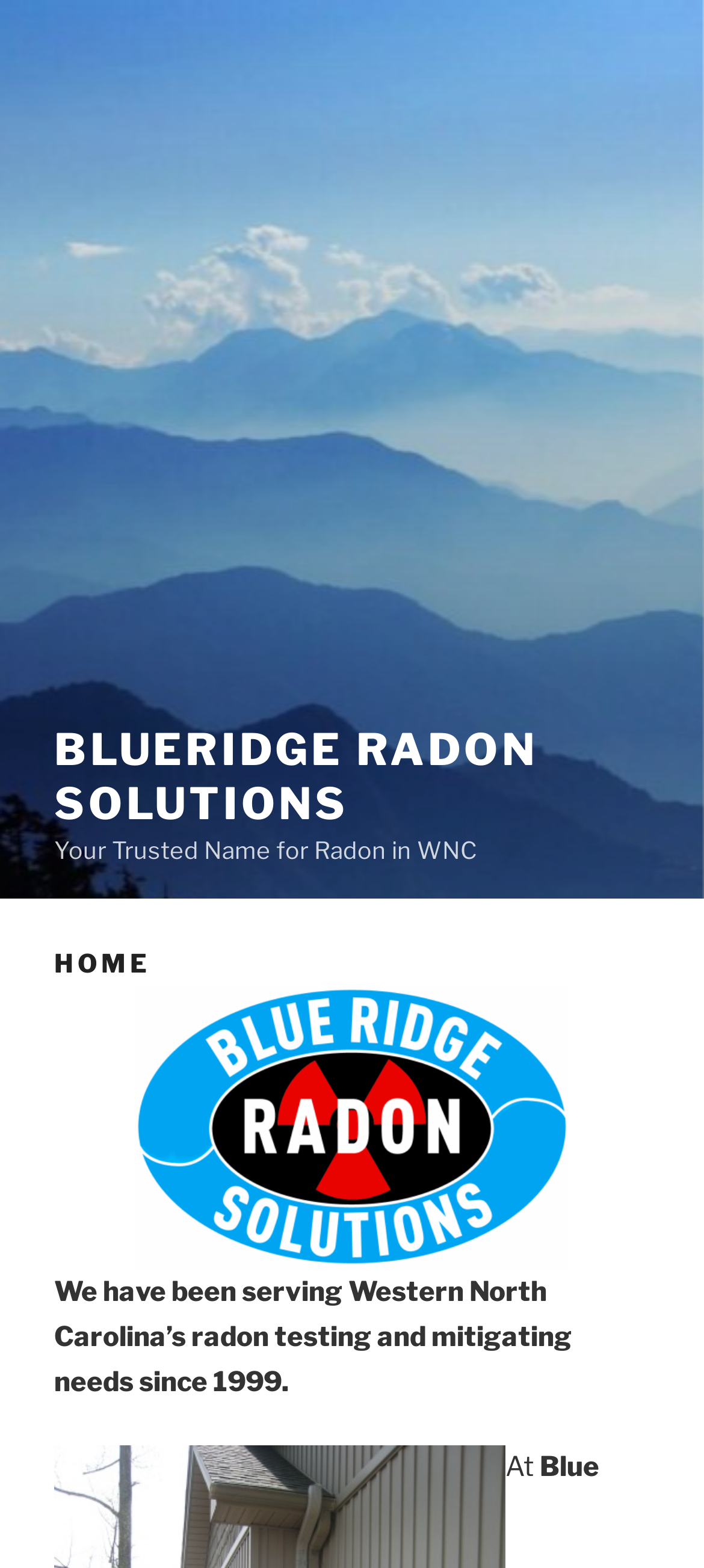What is the company's name?
Please provide a detailed answer to the question.

The company's name can be found in the heading element at the top of the page, which reads 'BLUERIDGE RADON SOLUTIONS'. This is also confirmed by the image element that contains the company's logo and name.